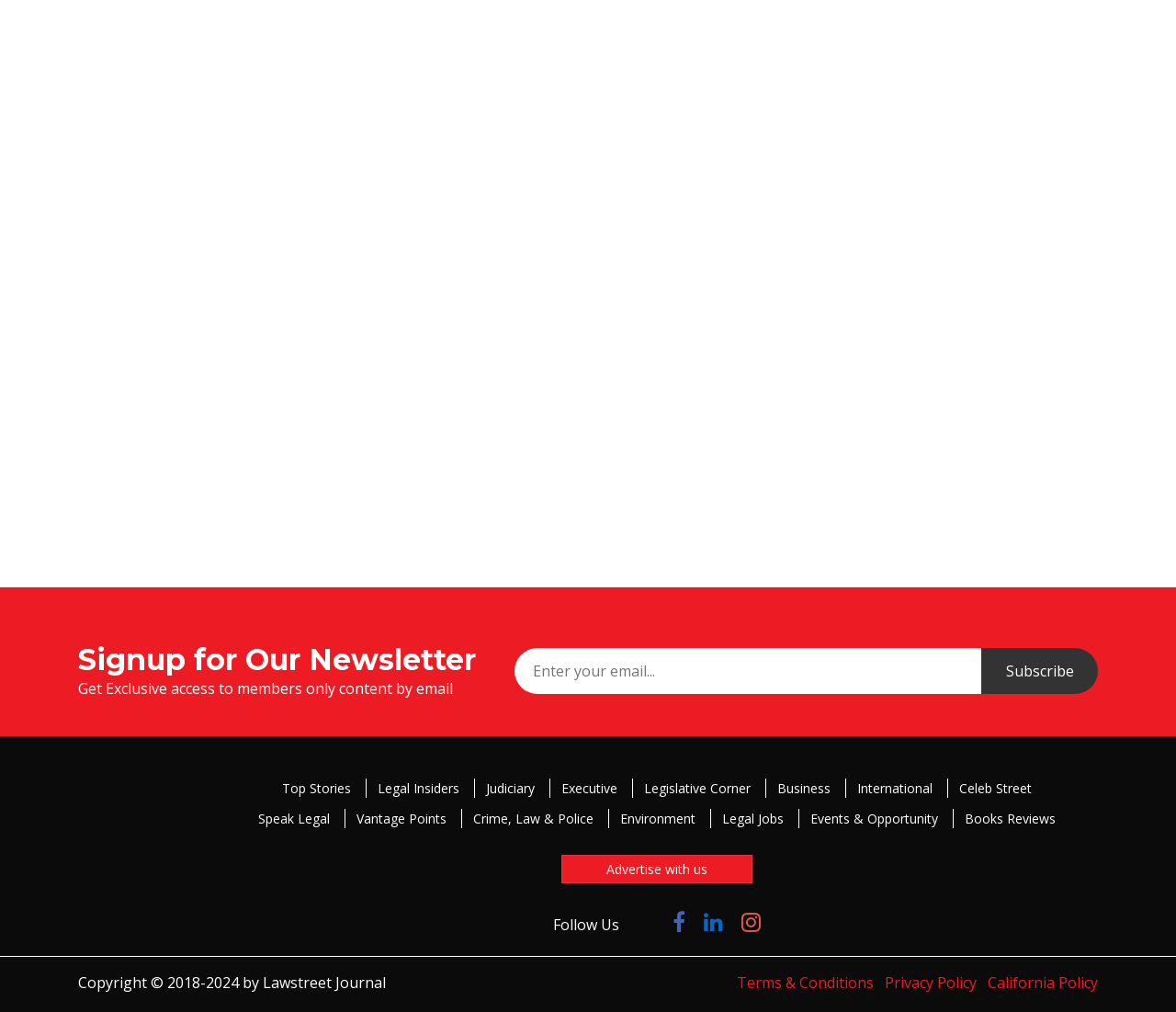Based on the element description: "Crime, Law & Police", identify the UI element and provide its bounding box coordinates. Use four float numbers between 0 and 1, [left, top, right, bottom].

[0.392, 0.799, 0.514, 0.818]